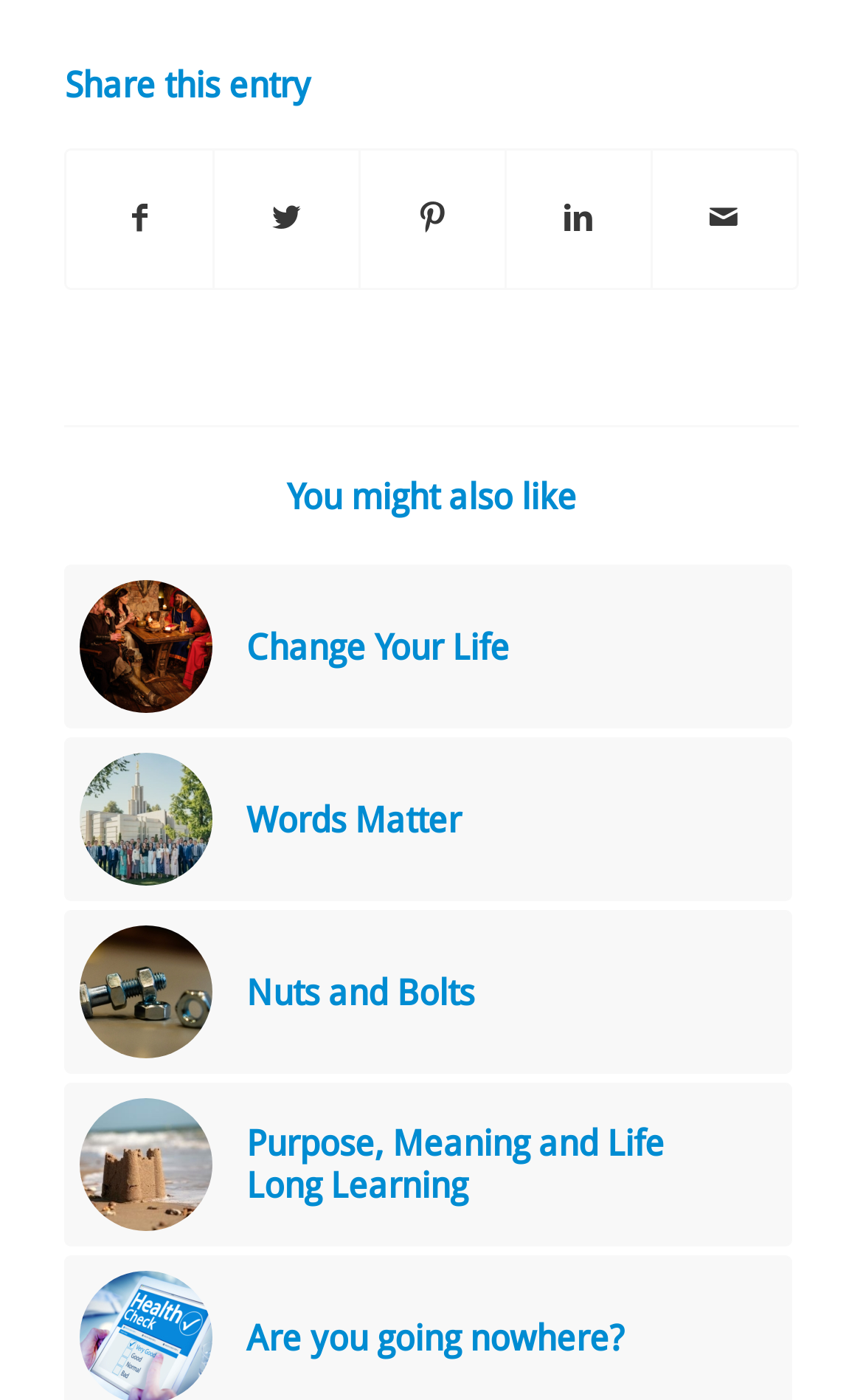Do all recommended links have an image?
Look at the image and answer the question using a single word or phrase.

Yes